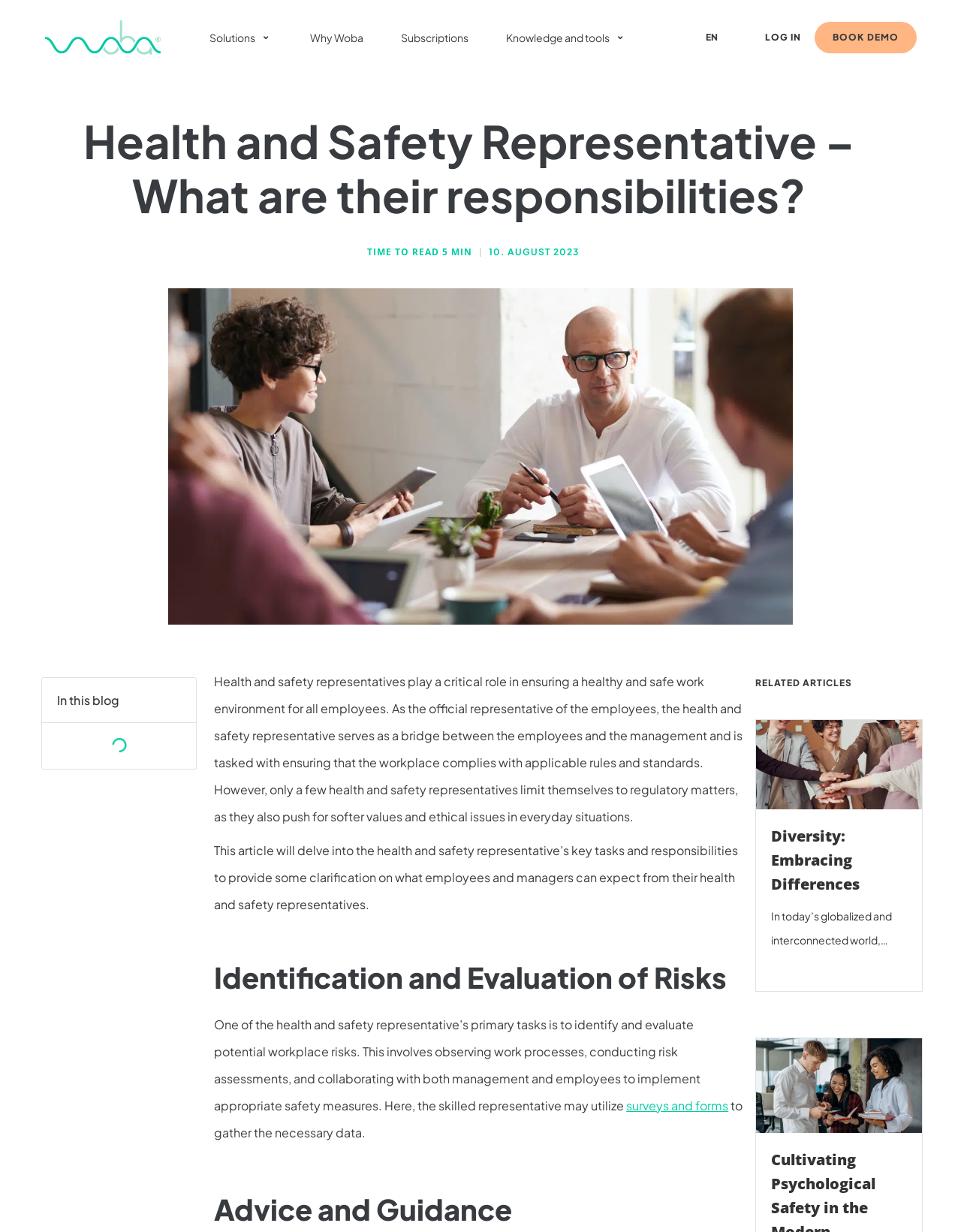Identify the bounding box for the UI element described as: "Solutions". The coordinates should be four float numbers between 0 and 1, i.e., [left, top, right, bottom].

[0.218, 0.026, 0.266, 0.035]